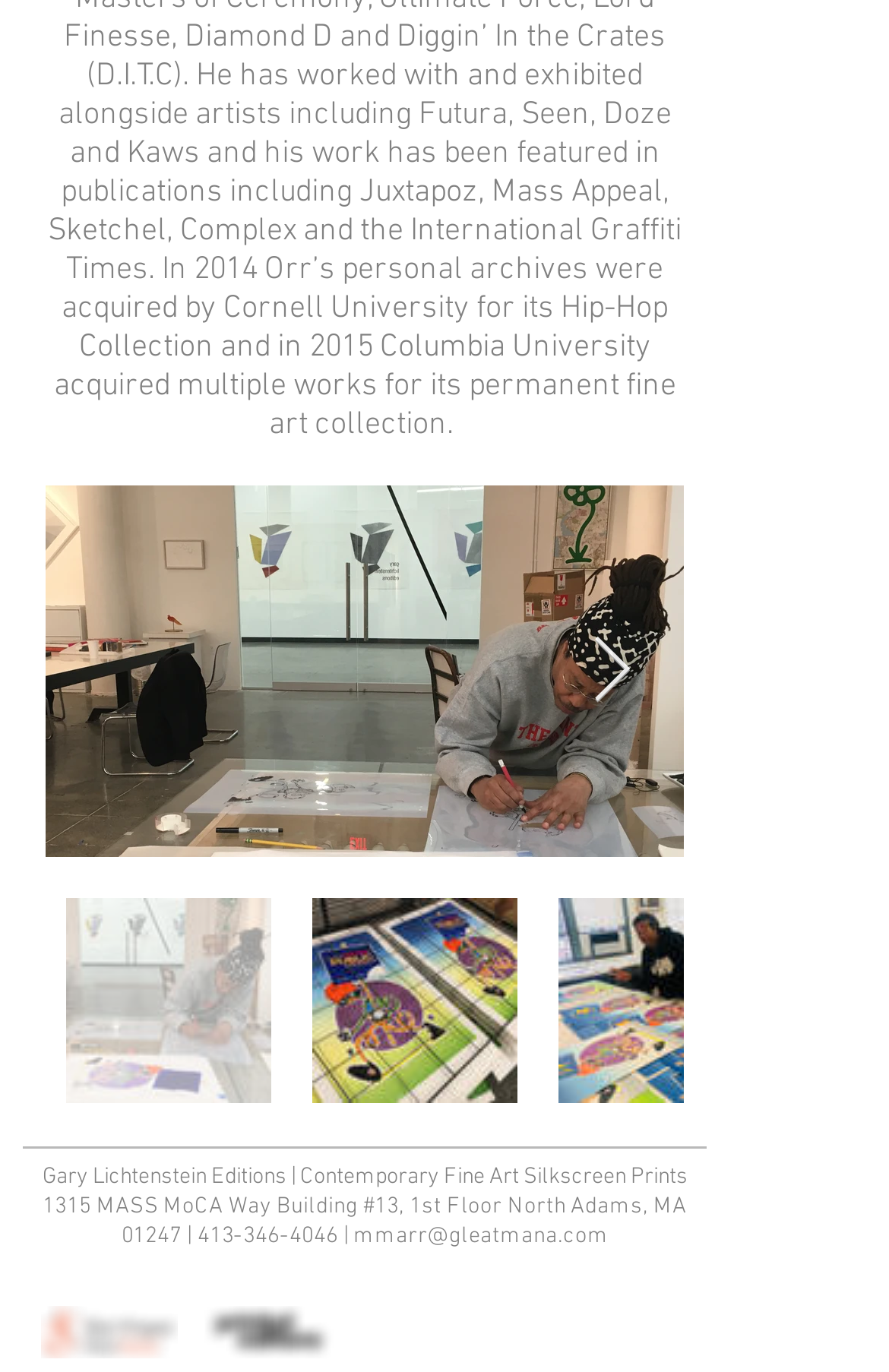Please reply to the following question with a single word or a short phrase:
What is the address of Gary Lichtenstein Editions?

1315 MASS MoCA Way Building #13, 1st Floor North Adams, MA 01247